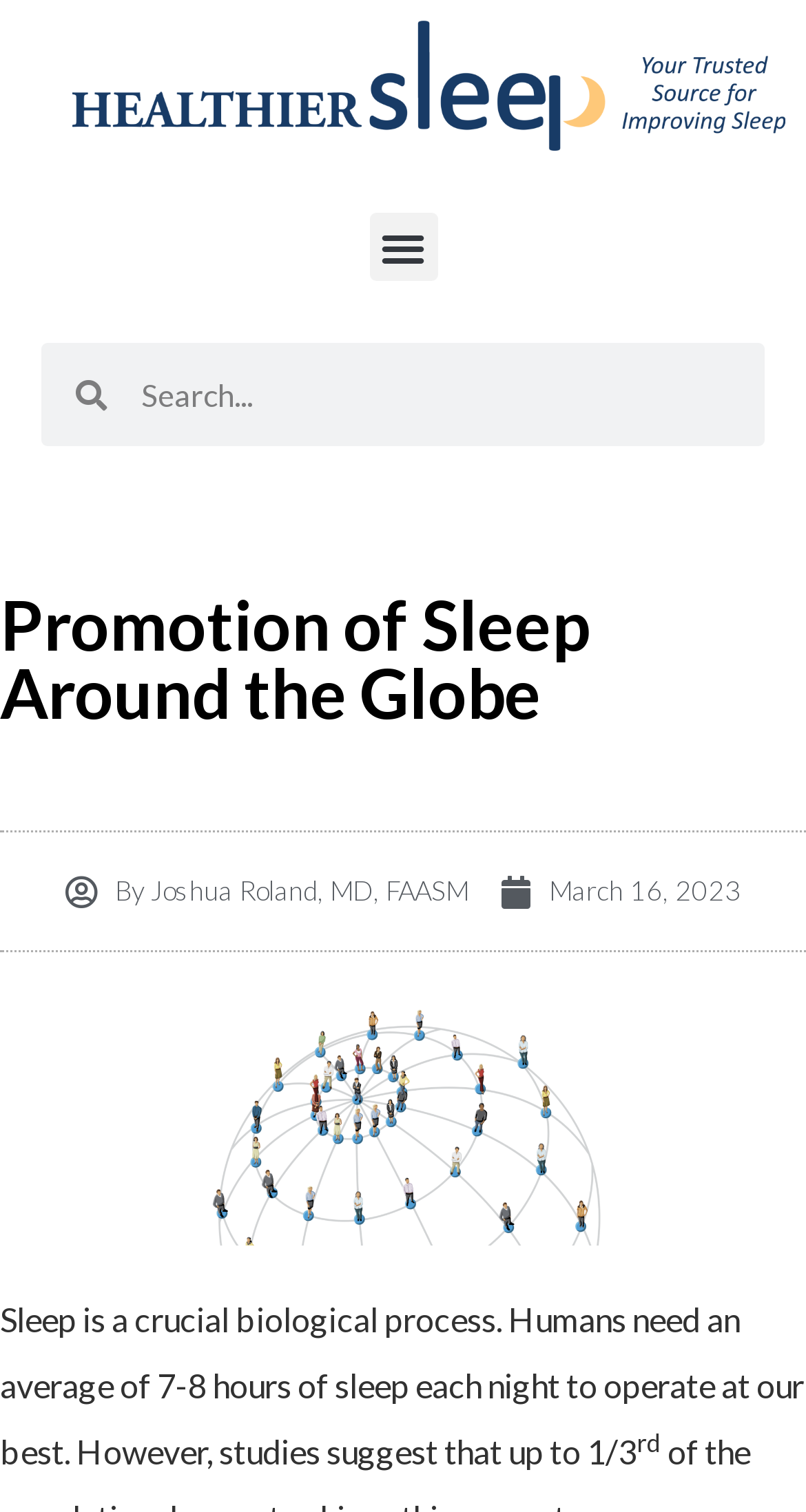Produce a meticulous description of the webpage.

The webpage is about the importance of sleep, with the title "Promotion of Sleep Around the Globe" prominently displayed at the top. At the very top left, there is a Healthier Sleep logo, which is also a link. Next to the logo, there is a menu toggle button. On the right side of the top section, there is a search bar with a searchbox labeled "Search".

Below the title, the author's name "Joshua Roland, MD, FAASM" is displayed, along with the text "By" preceding it. The date "March 16, 2023" is shown to the right of the author's name.

The main content of the webpage starts with a paragraph of text that explains the importance of sleep, stating that humans need 7-8 hours of sleep each night to operate at their best. The text also mentions that studies suggest that up to 1/3 of people may not be getting enough sleep. There is a superscript "rd" at the end of the paragraph, likely indicating a footnote or reference.